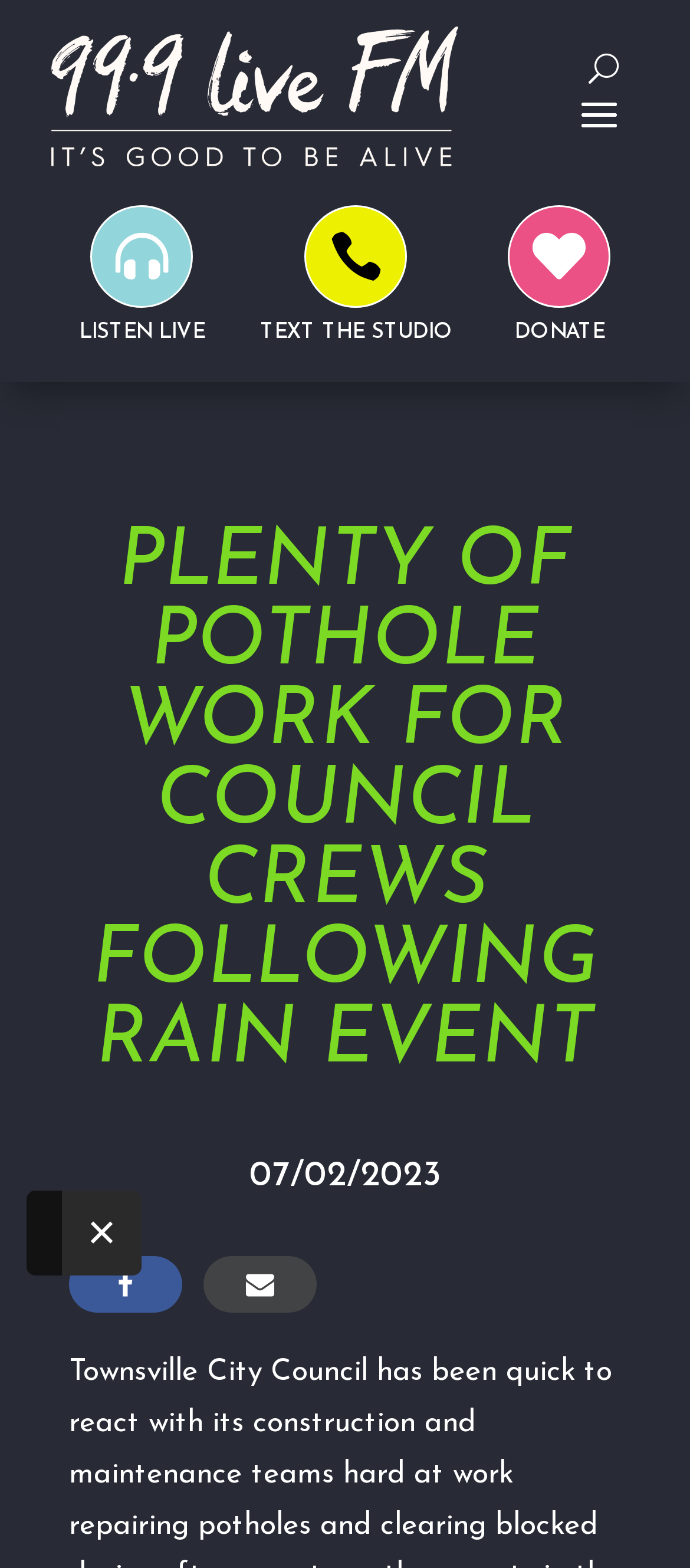What is the date of the article?
Please answer the question with as much detail and depth as you can.

I looked for the date mentioned on the webpage and found it to be '07/02/2023', which is likely the date the article was published.